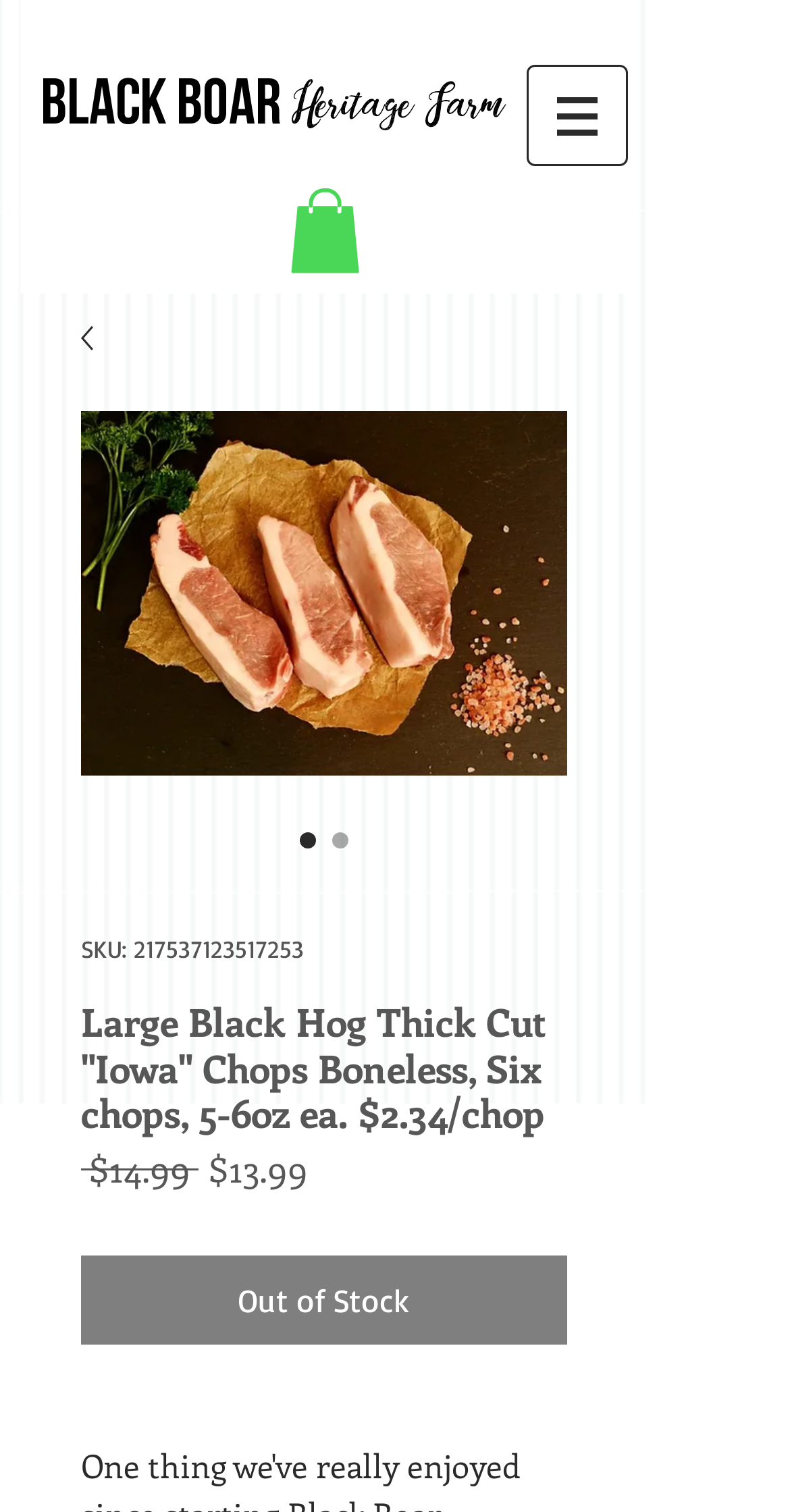Please answer the following query using a single word or phrase: 
What is the status of the 'Large Black Hog Thick Cut Iowa Chops Boneless'?

Out of Stock